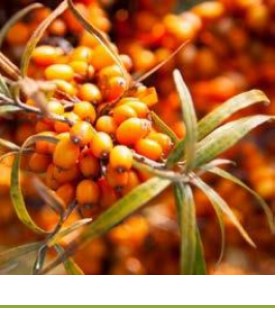Why is sea buckthorn sought after by health-conscious consumers?
Please answer the question with a detailed and comprehensive explanation.

The caption explains that sea buckthorn is increasingly sought after by health-conscious consumers due to its contributions to a balanced diet and active lifestyle, which is attributed to its exceptional nutritional benefits.